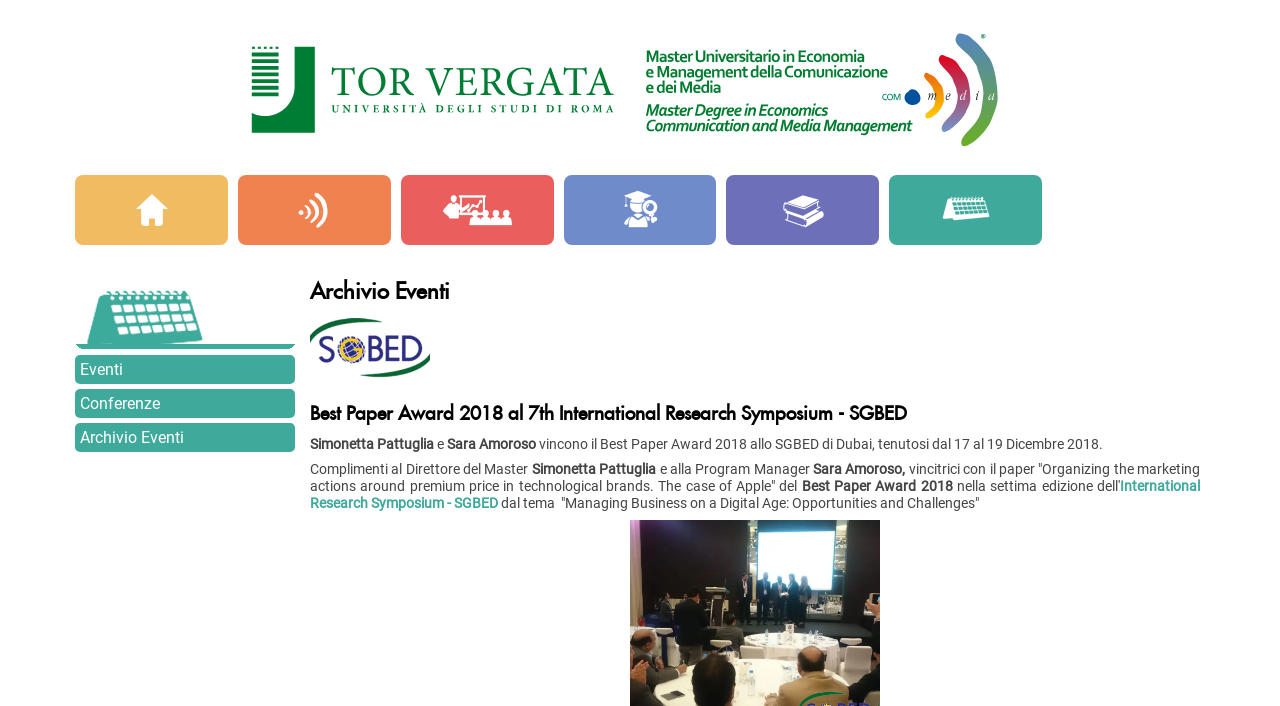Locate the coordinates of the bounding box for the clickable region that fulfills this instruction: "Click on the Eventi link".

[0.059, 0.503, 0.23, 0.544]